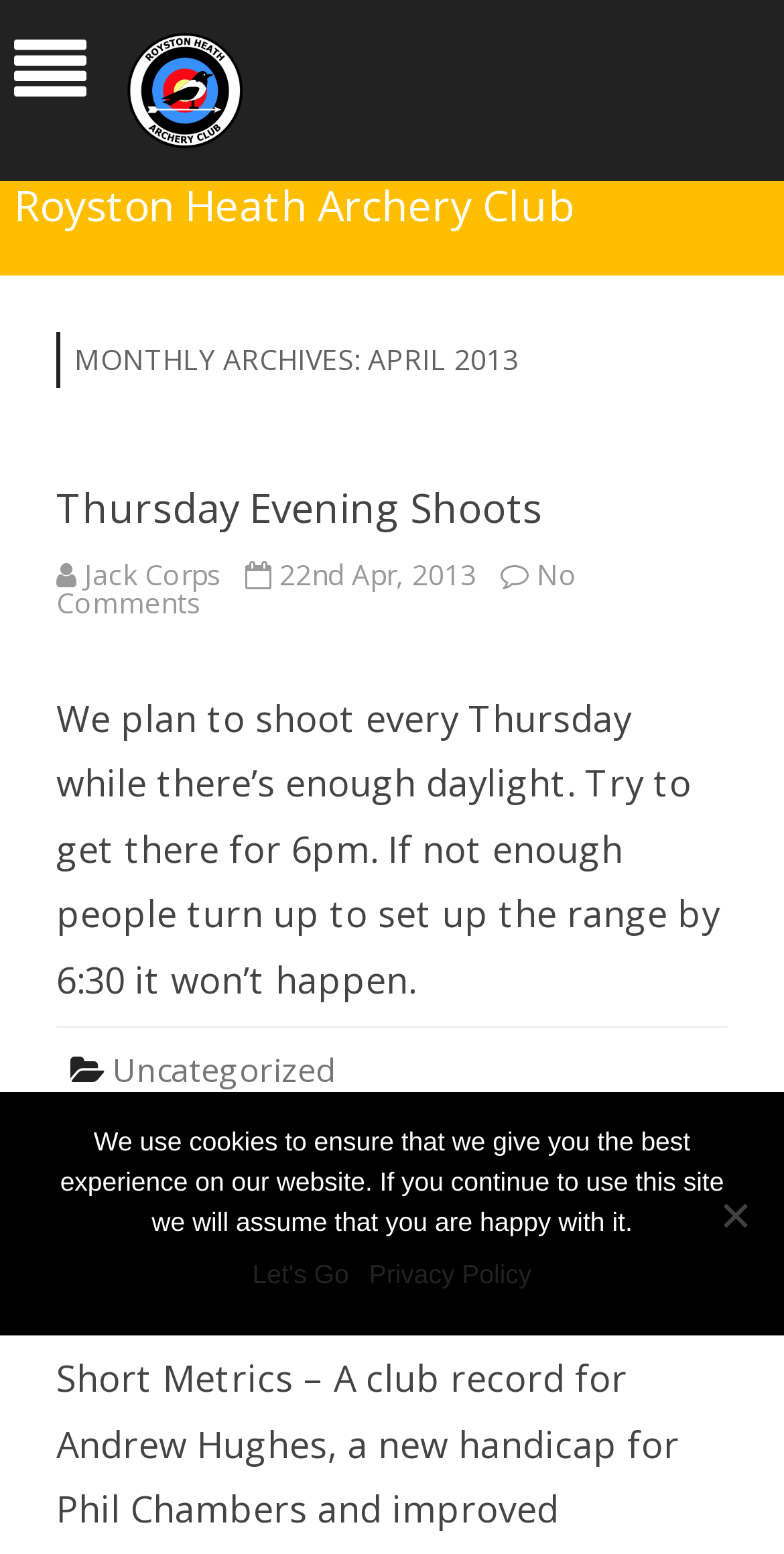Please specify the bounding box coordinates of the clickable region to carry out the following instruction: "Click the link to Uncategorized". The coordinates should be four float numbers between 0 and 1, in the format [left, top, right, bottom].

[0.144, 0.674, 0.426, 0.703]